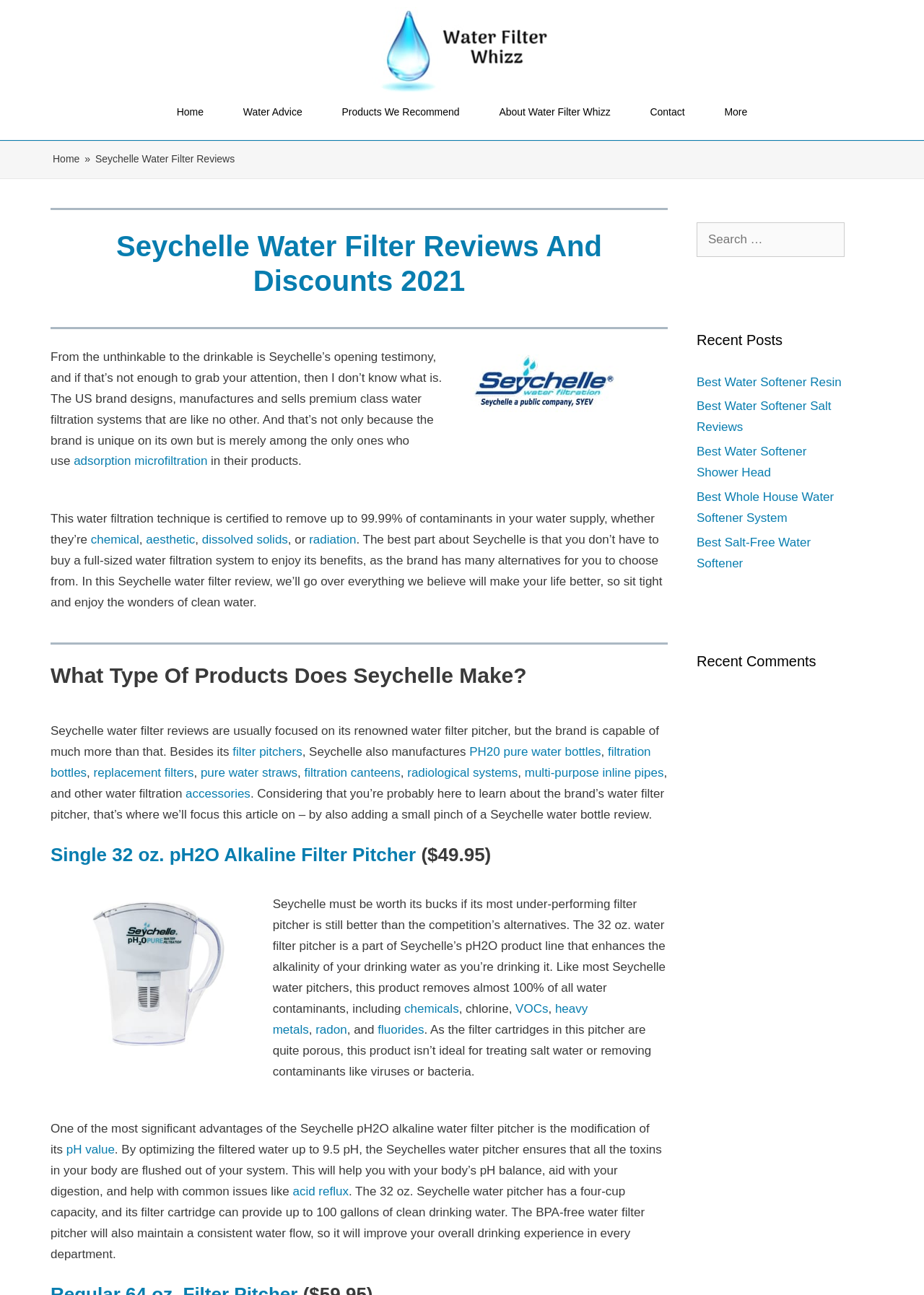Given the element description Best Water Softener Salt Reviews, specify the bounding box coordinates of the corresponding UI element in the format (top-left x, top-left y, bottom-right x, bottom-right y). All values must be between 0 and 1.

[0.754, 0.308, 0.9, 0.335]